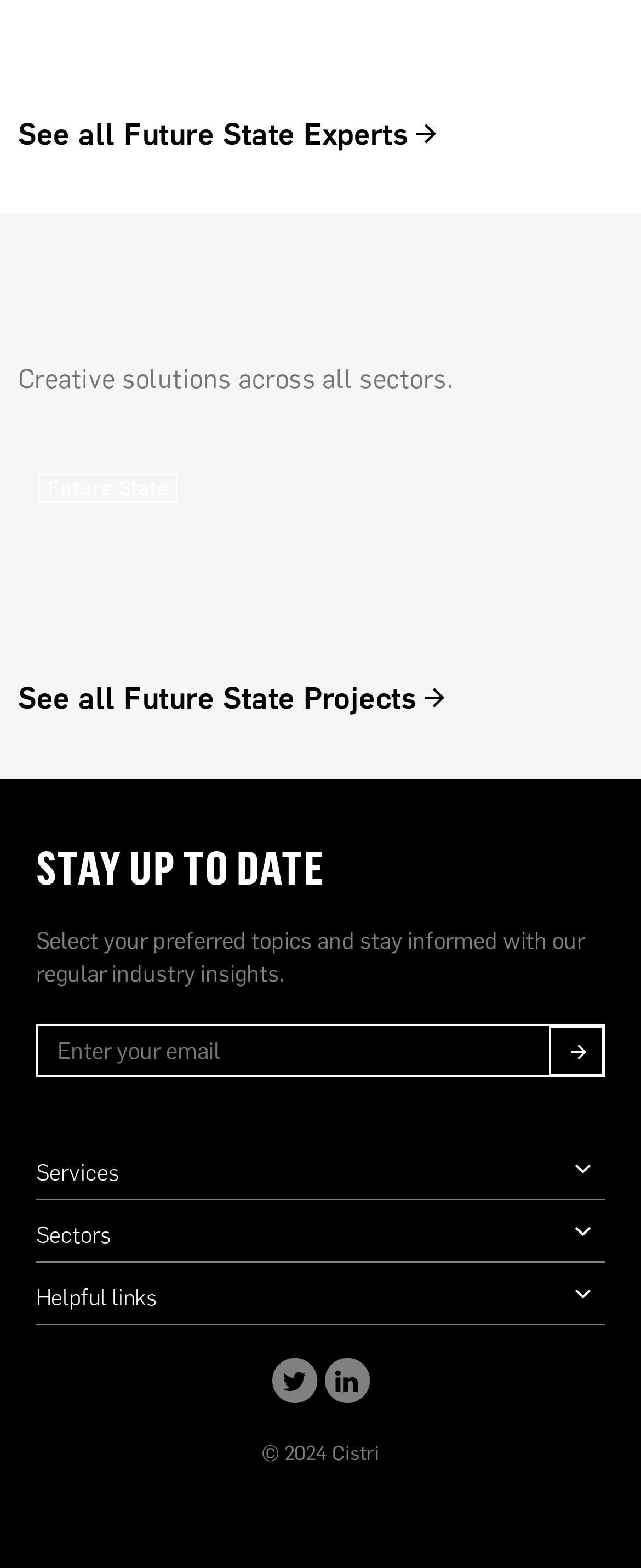Determine the bounding box coordinates of the clickable region to follow the instruction: "Explore Services".

[0.056, 0.739, 0.944, 0.764]